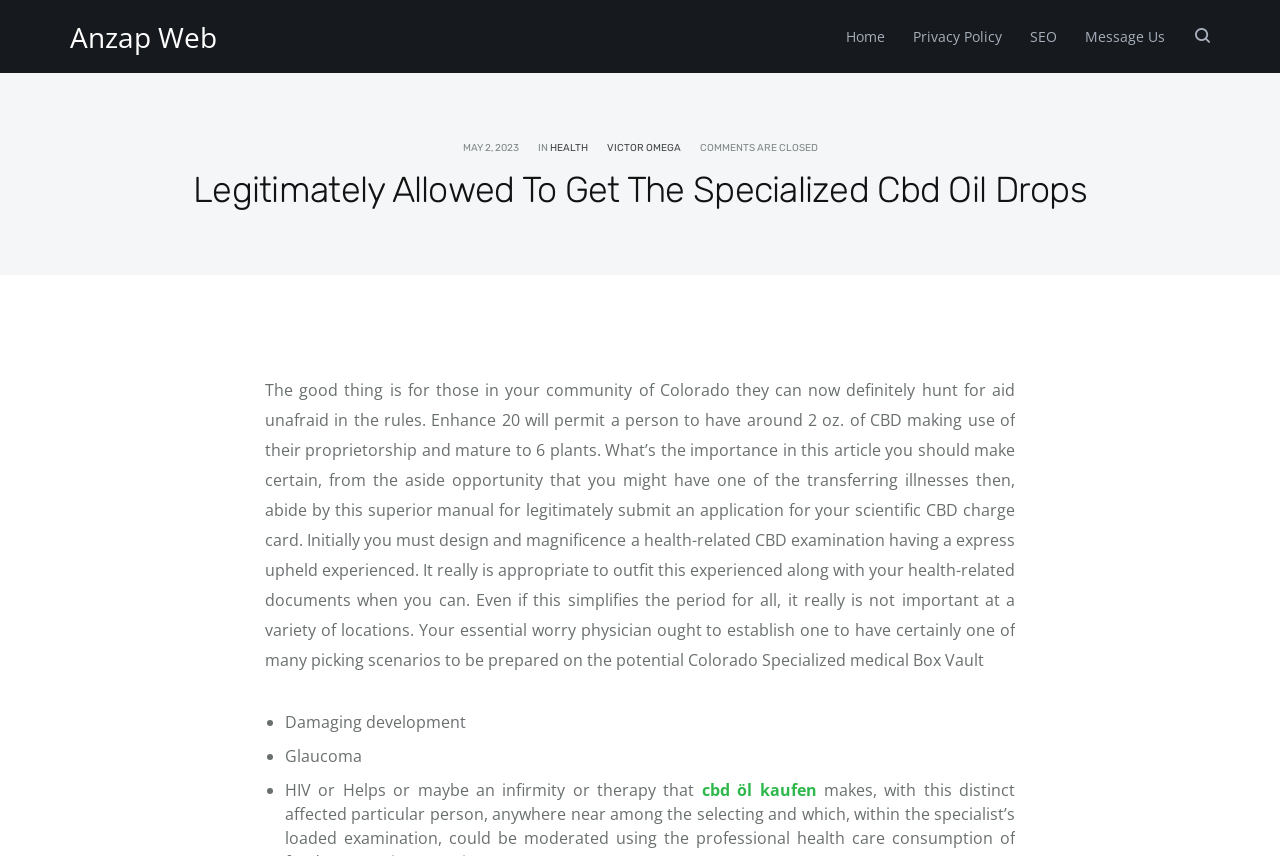Kindly determine the bounding box coordinates for the clickable area to achieve the given instruction: "Read the 'Workplace Renovation Tips: You Need to Know' article".

None